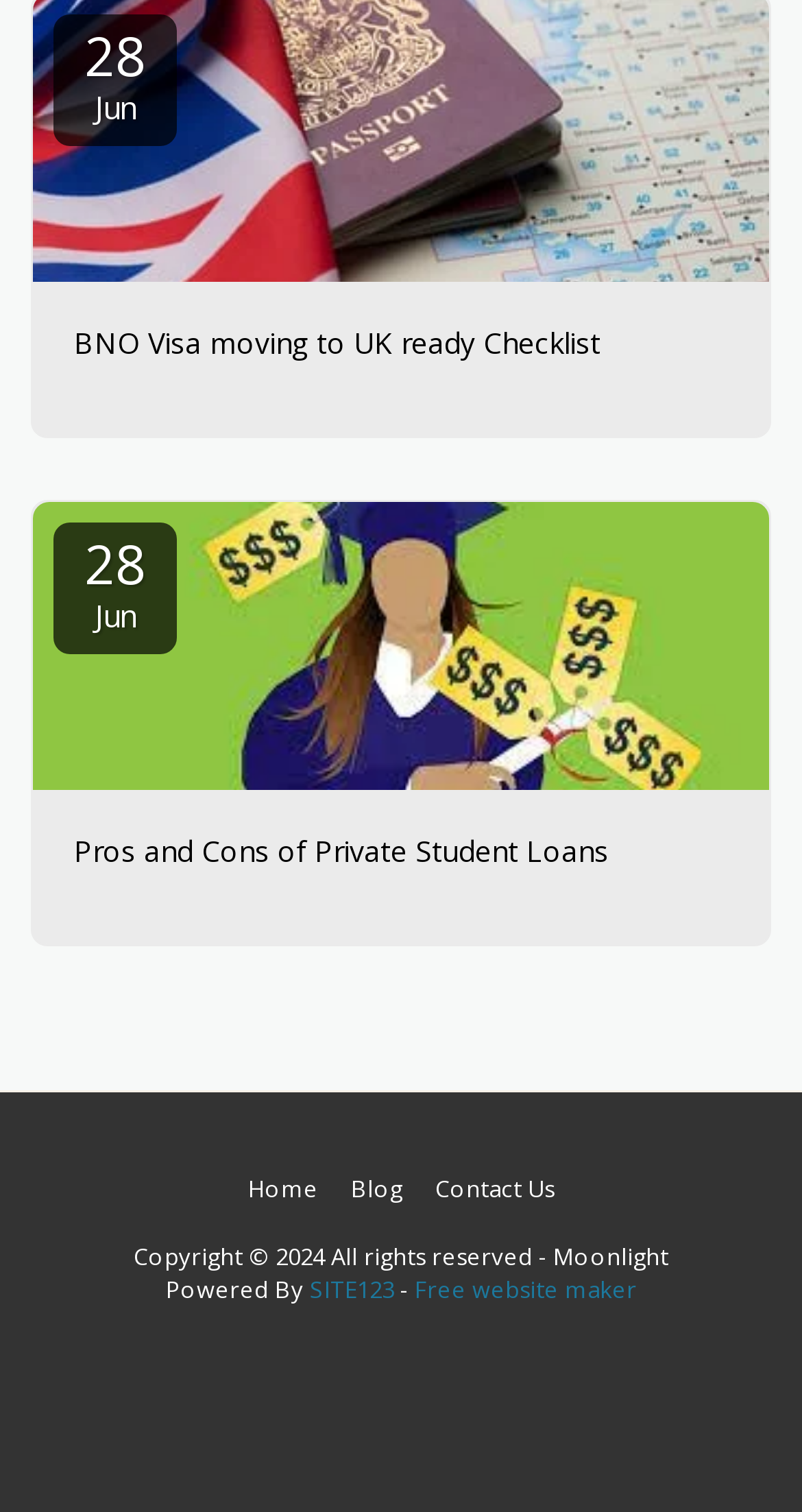Determine the bounding box coordinates for the clickable element to execute this instruction: "Check the Copyright information". Provide the coordinates as four float numbers between 0 and 1, i.e., [left, top, right, bottom].

[0.167, 0.821, 0.69, 0.841]